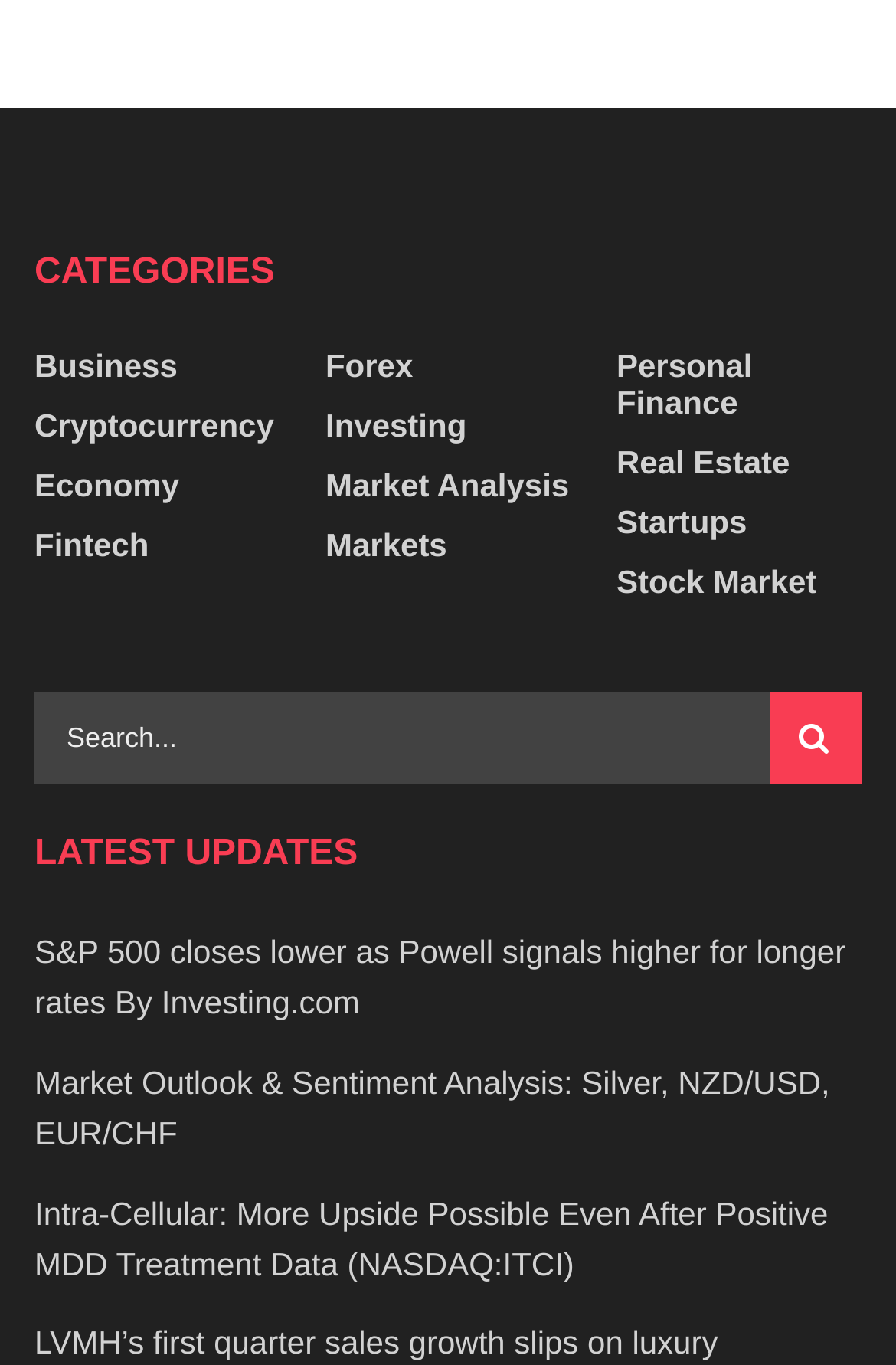Indicate the bounding box coordinates of the element that must be clicked to execute the instruction: "View the article on Intra-Cellular". The coordinates should be given as four float numbers between 0 and 1, i.e., [left, top, right, bottom].

[0.038, 0.875, 0.924, 0.939]